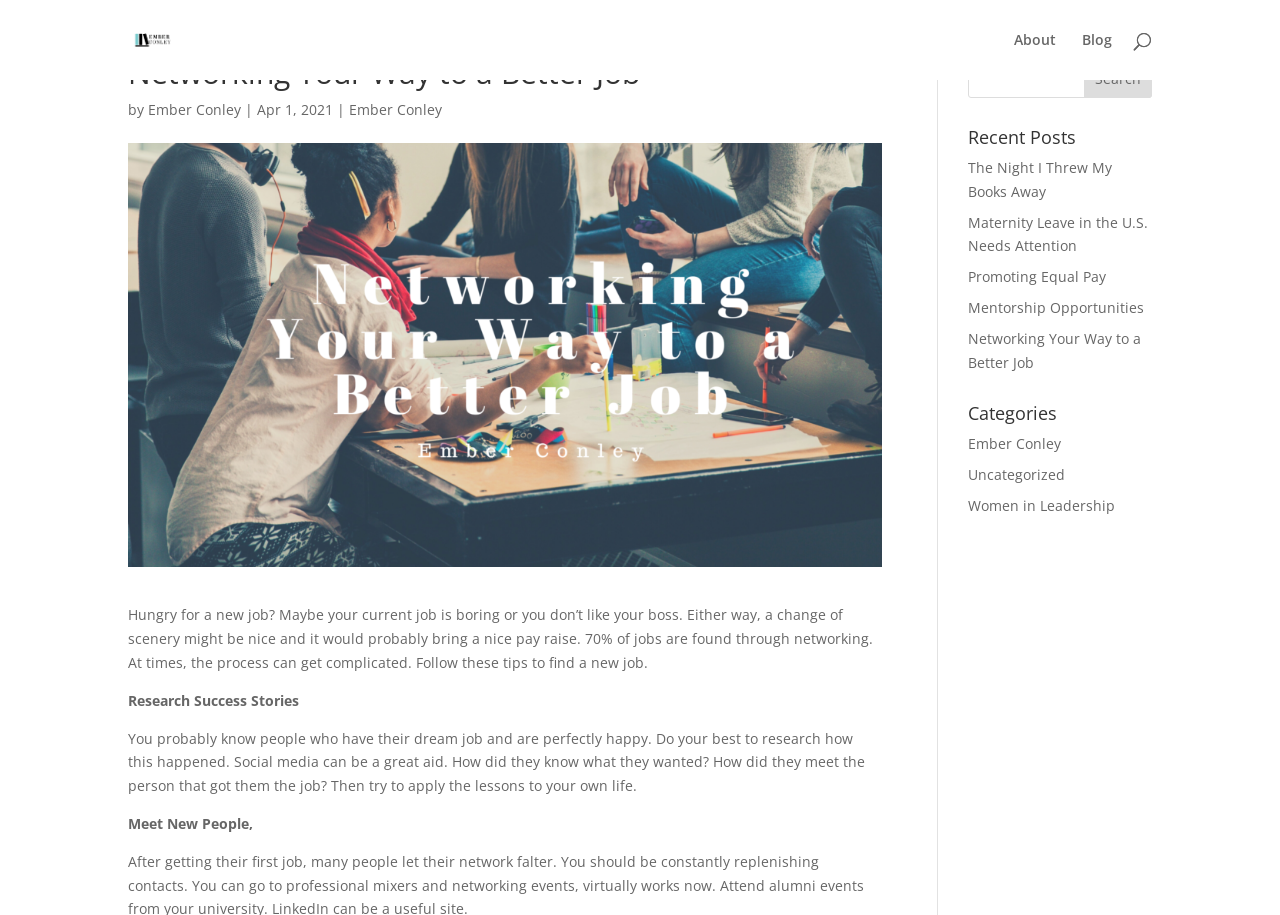Identify and provide the main heading of the webpage.

Networking Your Way to a Better Job